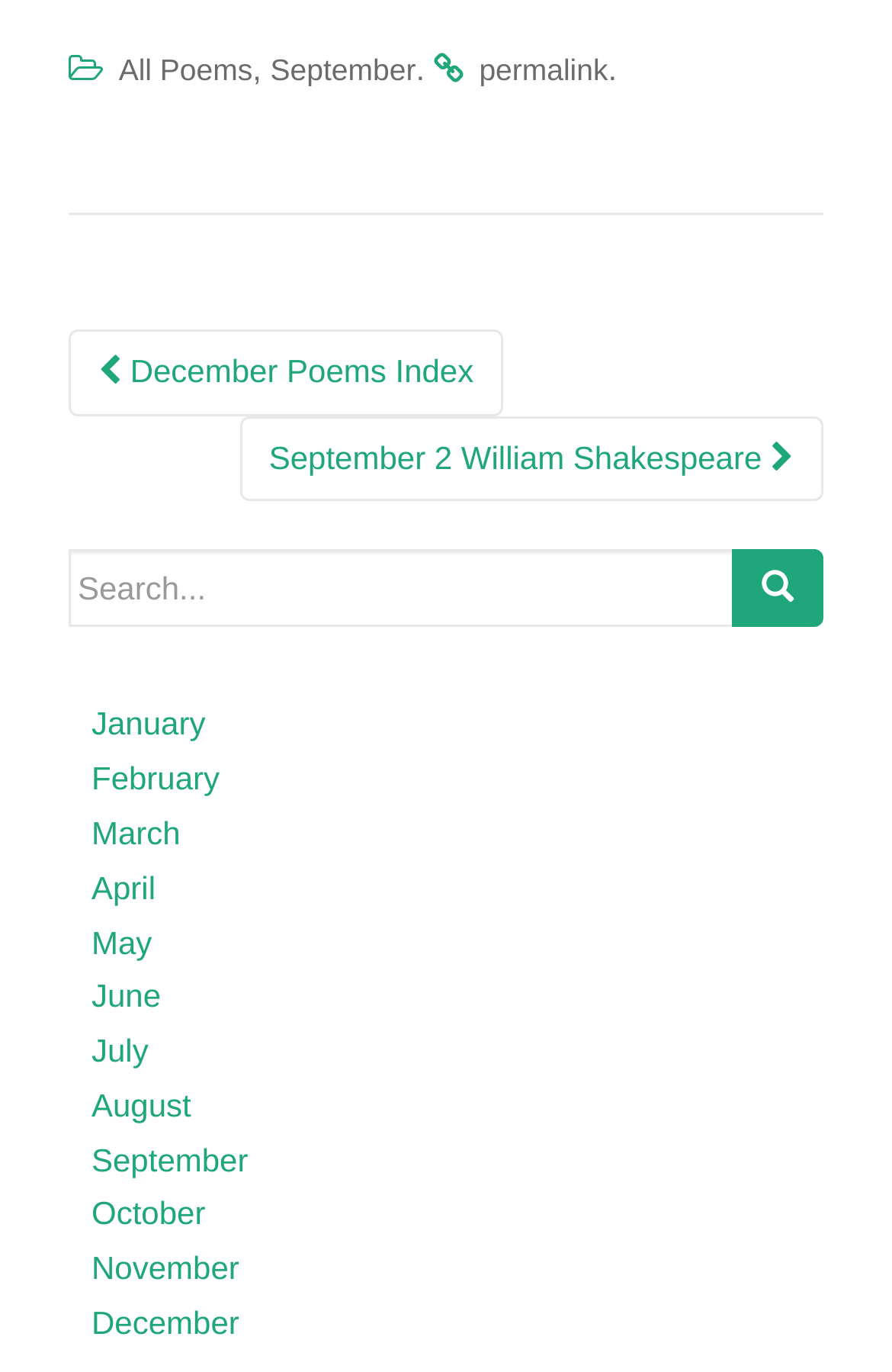What is the text next to the search box?
Examine the webpage screenshot and provide an in-depth answer to the question.

I looked at the layout table and found a static text element with the text 'Search for:' next to the search box.